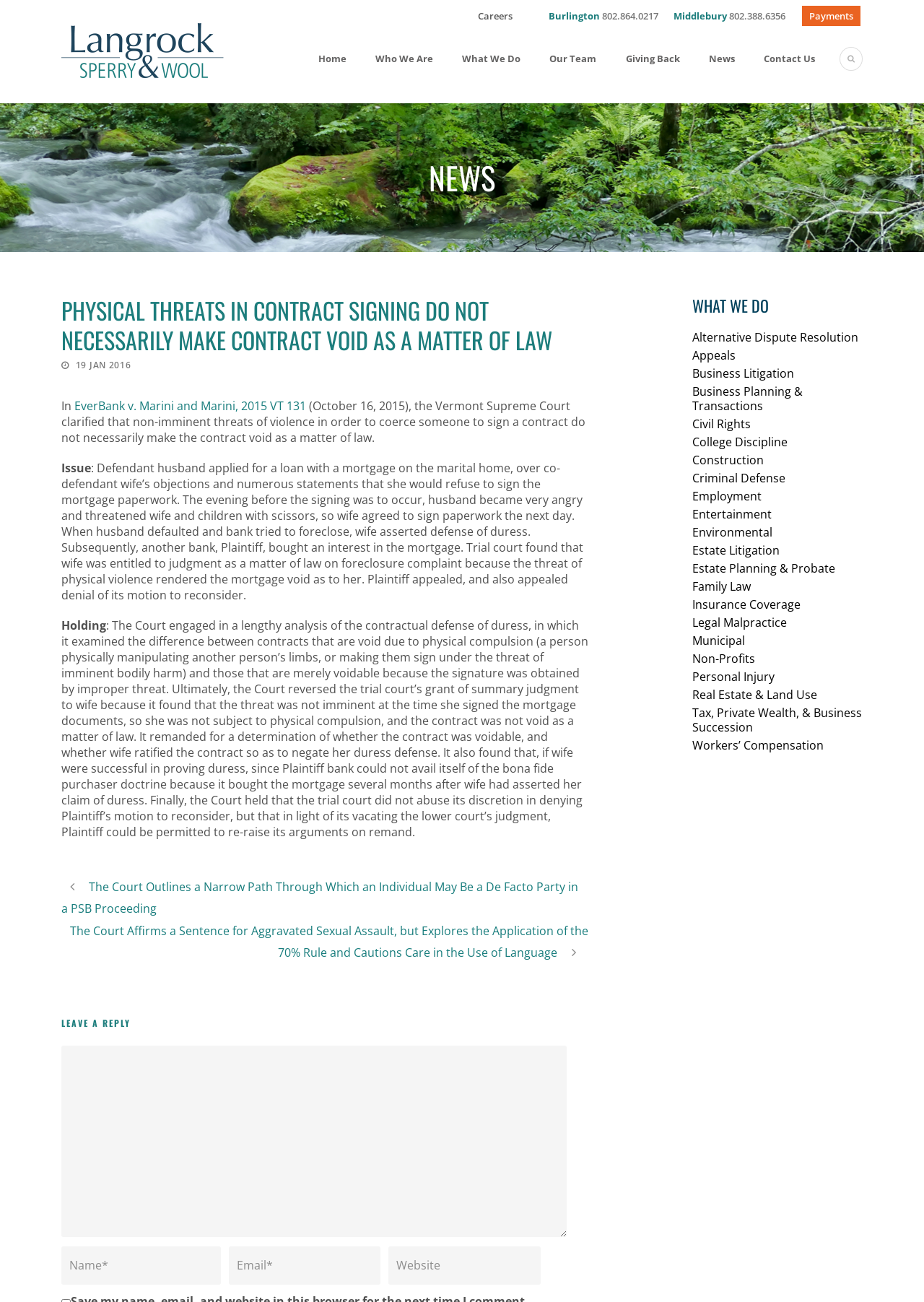Show the bounding box coordinates of the region that should be clicked to follow the instruction: "Click on llHome."

[0.335, 0.038, 0.375, 0.079]